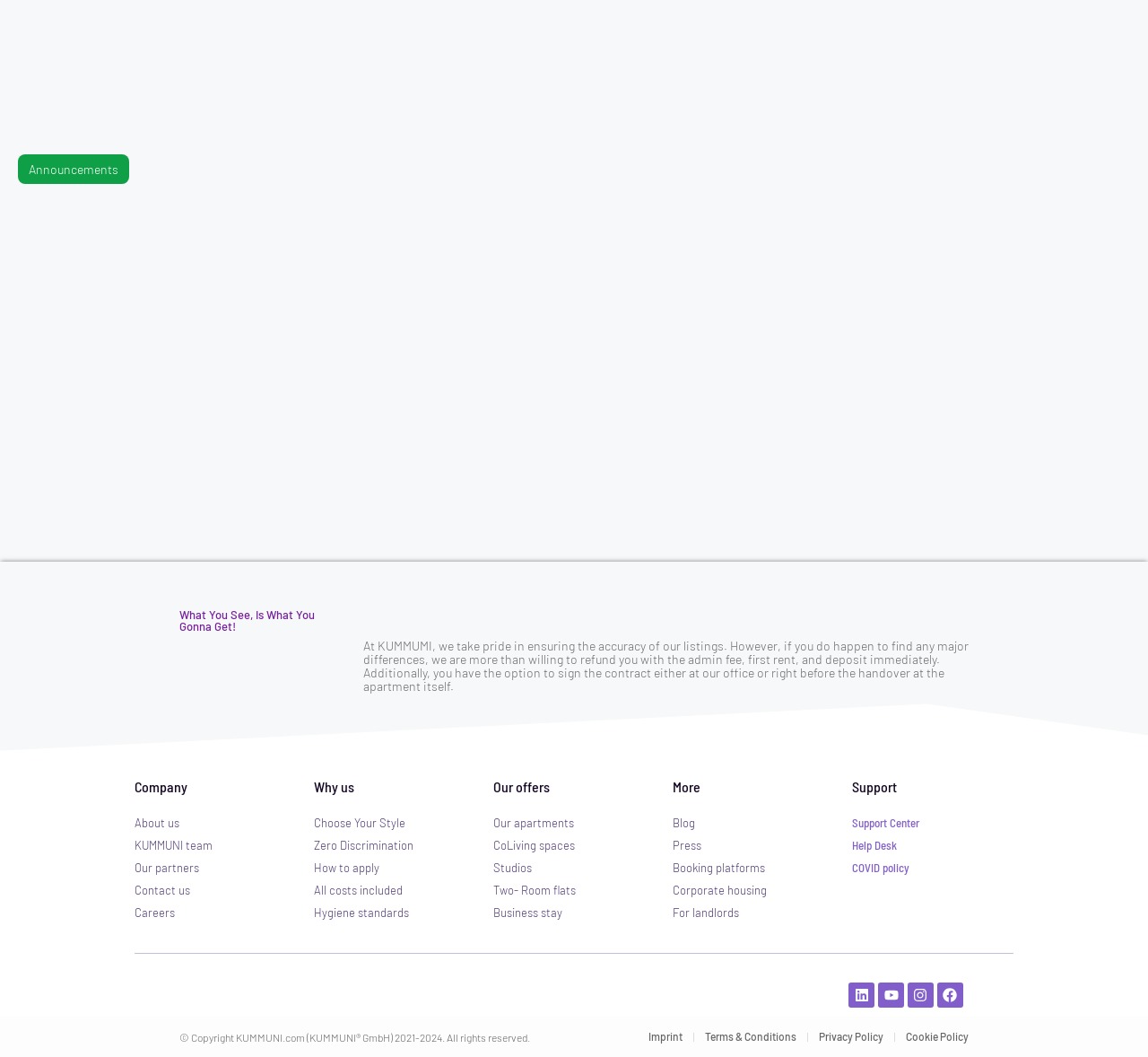Give a concise answer using only one word or phrase for this question:
What is the name of the company?

KUMMUNI